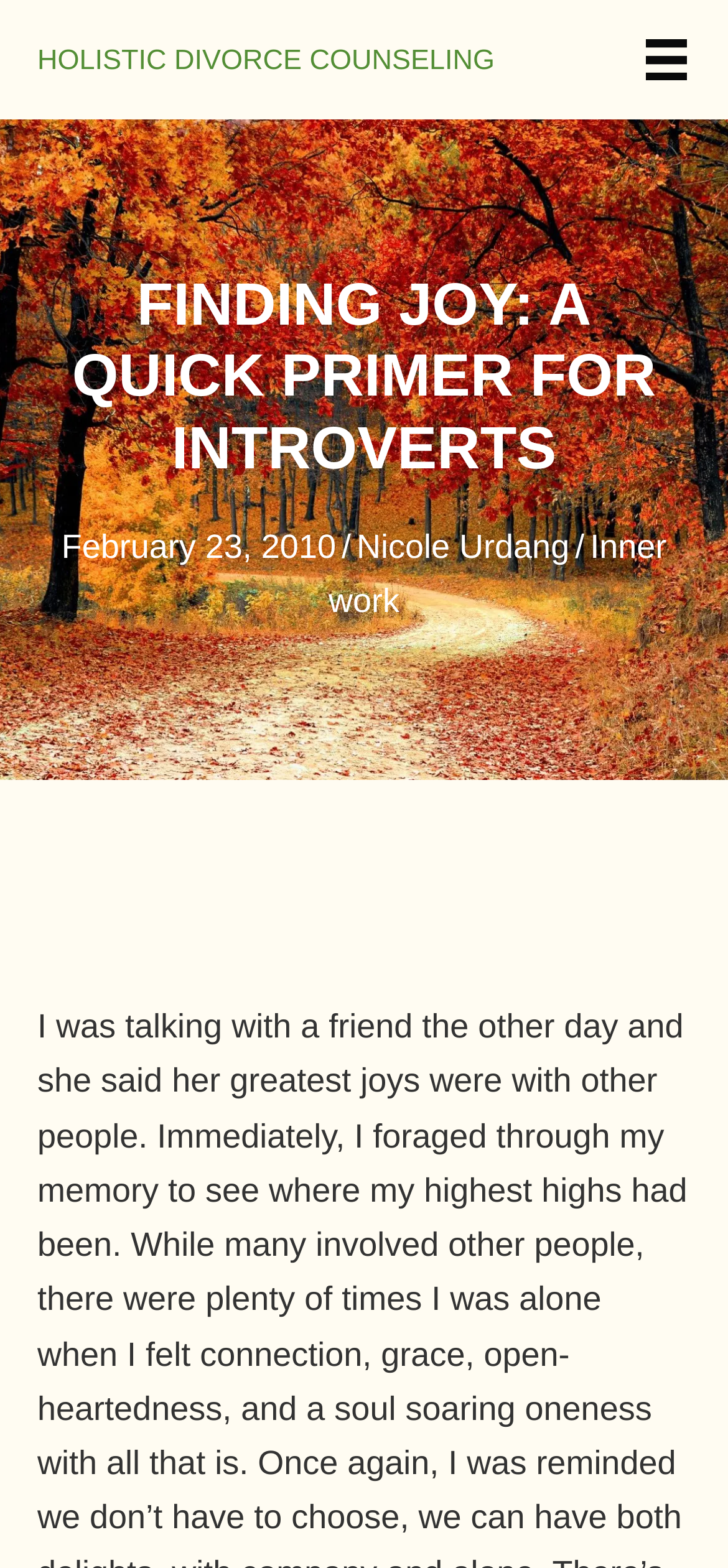Extract the primary heading text from the webpage.

FINDING JOY: A QUICK PRIMER FOR INTROVERTS